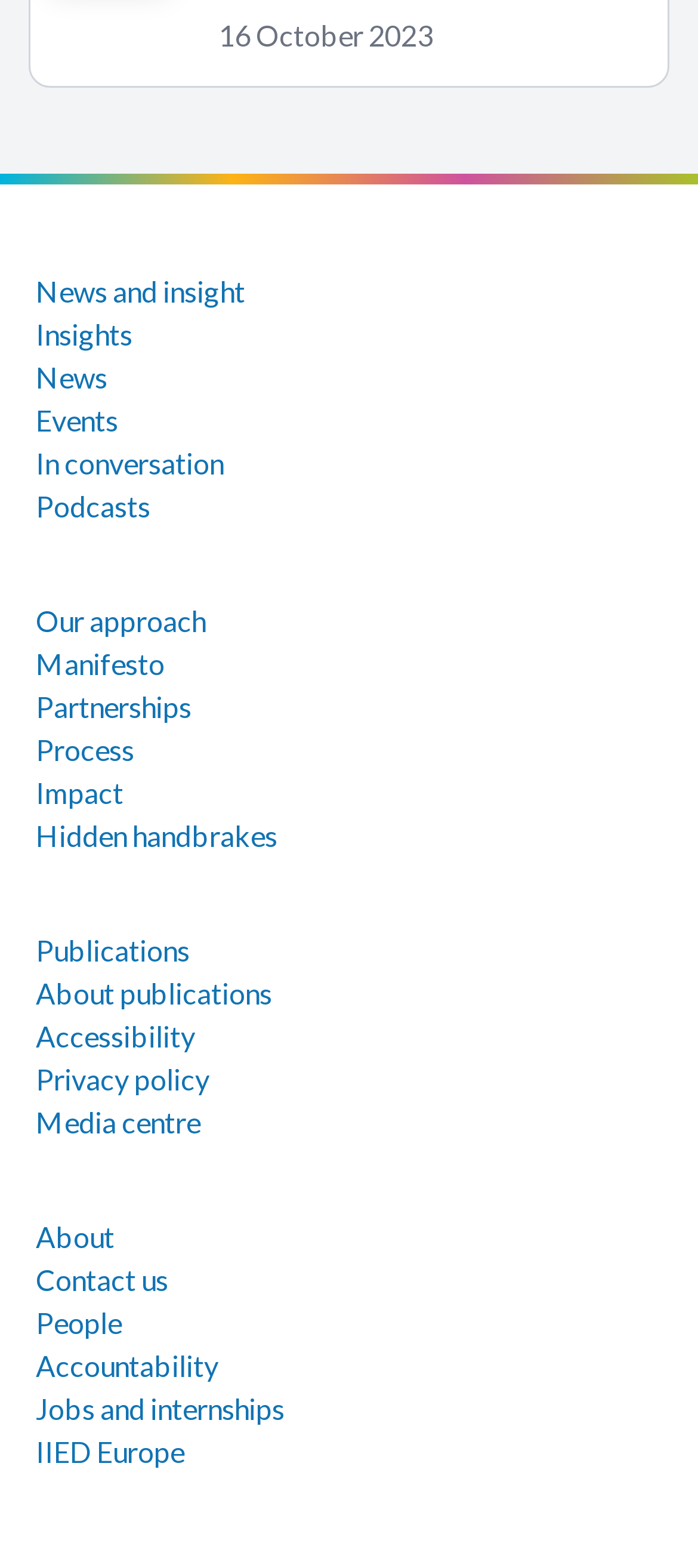Select the bounding box coordinates of the element I need to click to carry out the following instruction: "View news and insights".

[0.051, 0.175, 0.351, 0.196]